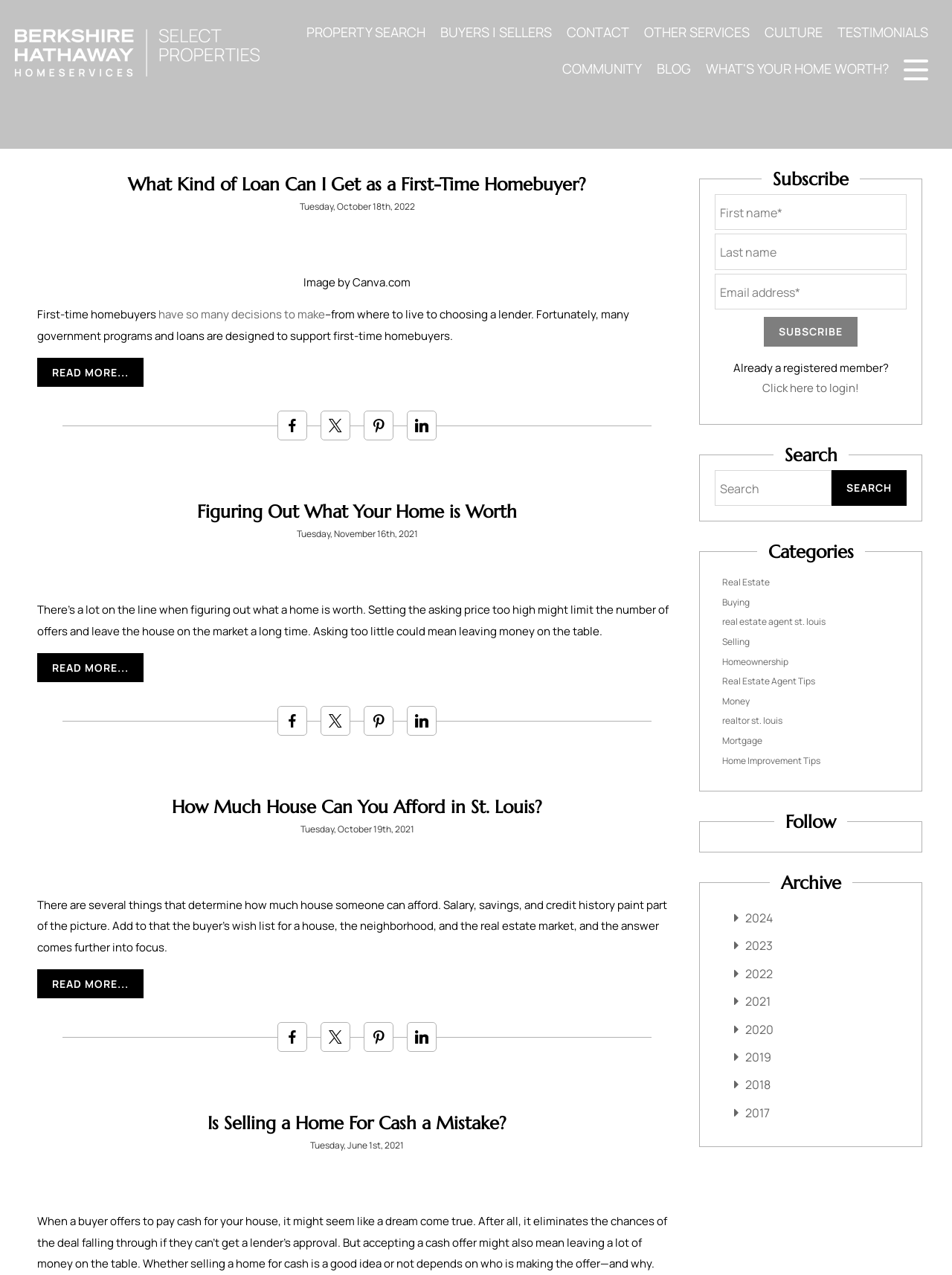Generate a thorough explanation of the webpage's elements.

This webpage is a blog for Berkshire Hathaway HomeServices Select Properties, a full-service residential and commercial real estate company serving the Greater St. Louis region. At the top of the page, there is a logo and a link to the company's homepage. Below that, there is a navigation menu with links to various sections of the website, including "PROPERTY SEARCH", "BUYERS | SELLERS", "CONTACT", "OTHER SERVICES", "CULTURE", "TESTIMONIALS", "COMMUNITY", "BLOG", and "WHAT'S YOUR HOME WORTH?".

The main content of the page is divided into three sections, each featuring a blog post. The first post is titled "What Kind of Loan Can I Get as a First-Time Homebuyer?" and discusses the various loan options available to first-time homebuyers. The second post is titled "Figuring Out What Your Home is Worth" and provides guidance on determining the value of a home. The third post is titled "How Much House Can You Afford in St. Louis?" and explores the factors that affect how much house someone can afford to buy.

Each blog post includes a heading, a brief summary, and a "READ MORE..." link to continue reading the full article. There are also social media sharing links at the bottom of each post, allowing users to share the content on Facebook, X, Pinterest, and LinkedIn.

Below the blog posts, there is a section to subscribe to the blog, where users can enter their first name, last name, and email address to receive updates. There is also a search bar where users can search for specific topics or keywords.

On the right side of the page, there is a section with links to various categories, including "Search", "Categories", and "Subscribe".